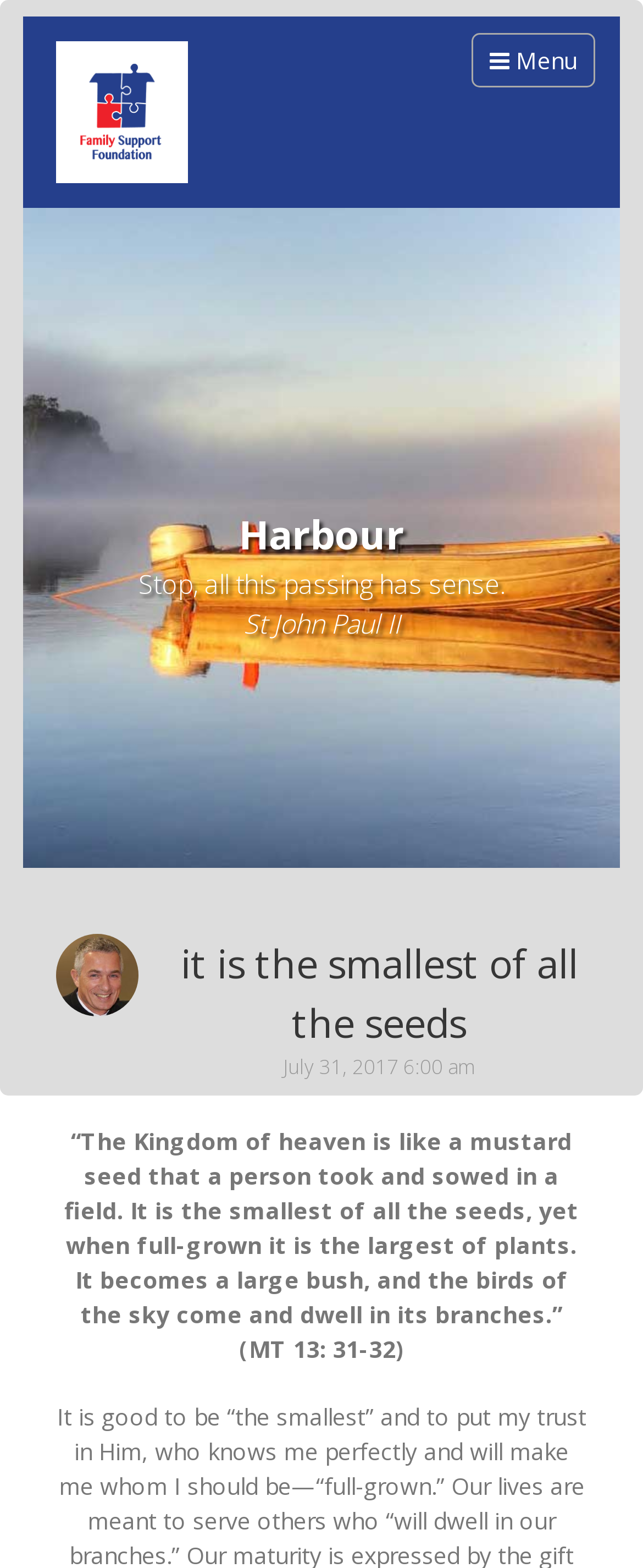What is the name of the foundation? Analyze the screenshot and reply with just one word or a short phrase.

FPR